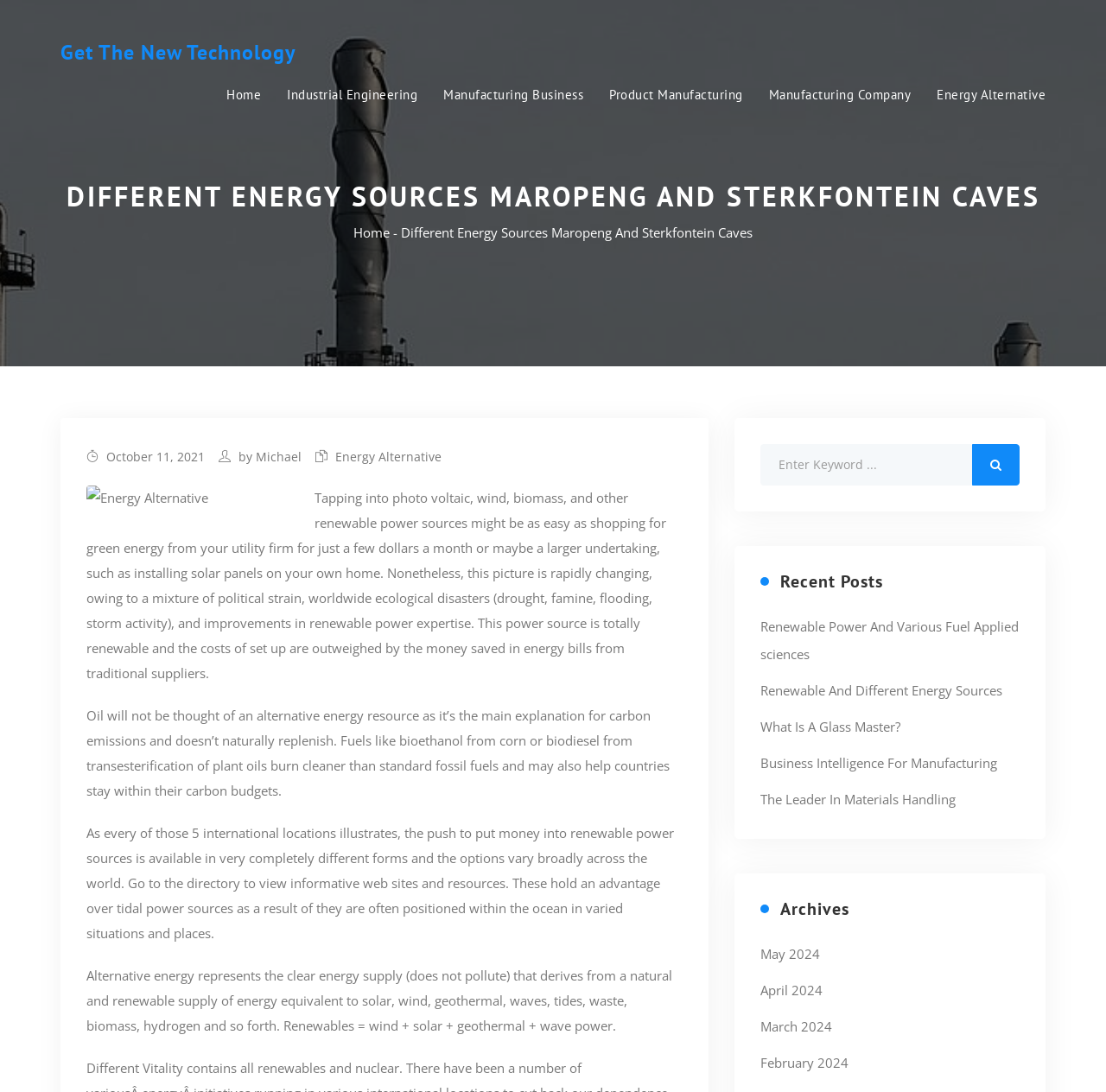Please determine the bounding box coordinates for the element that should be clicked to follow these instructions: "Search for a keyword".

[0.688, 0.407, 0.88, 0.445]